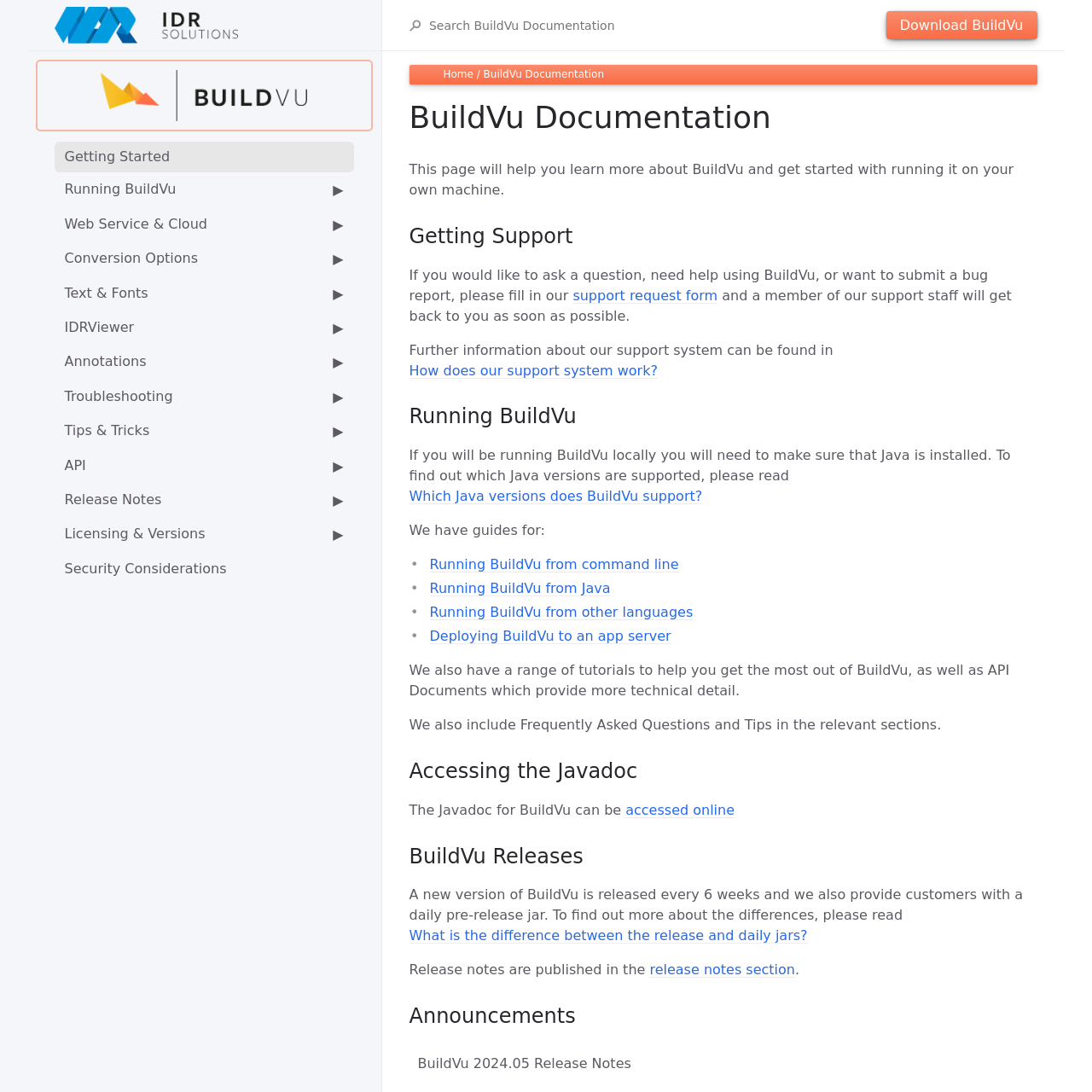Refer to the image and provide an in-depth answer to the question: 
How often are new versions of BuildVu released?

According to the webpage, a new version of BuildVu is released every 6 weeks, and customers also have access to a daily pre-release jar. The webpage explains the differences between the release and daily jars.